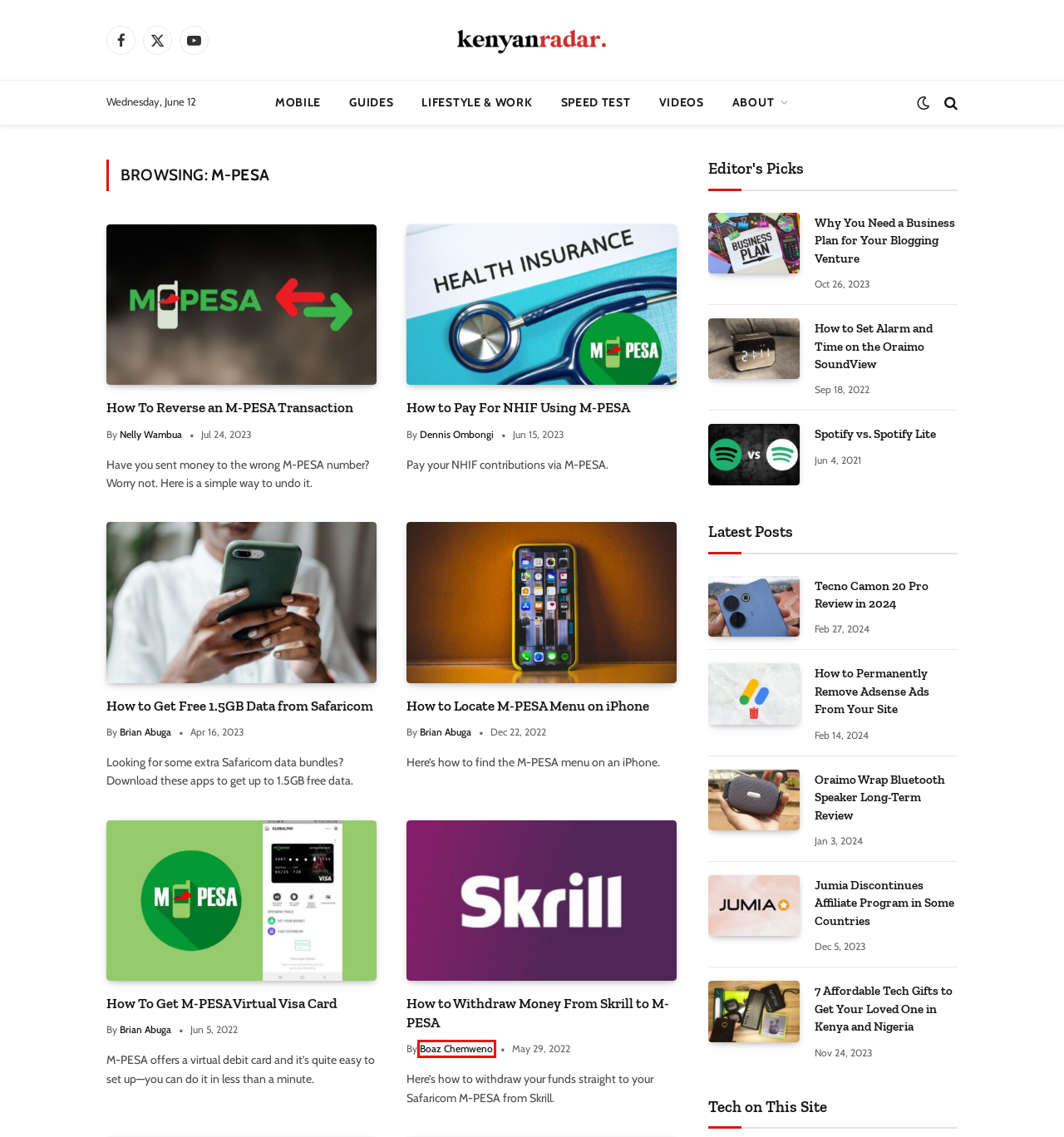Look at the screenshot of a webpage where a red rectangle bounding box is present. Choose the webpage description that best describes the new webpage after clicking the element inside the red bounding box. Here are the candidates:
A. KR Internet Speed Test
B. How to Locate M-PESA Menu on iPhone
C. How to Set Alarm and Time on the Oraimo SoundView - Kenyan Radar
D. Tecno Camon 20 Pro Review in 2024 - Kenyan Radar
E. Why You Need a Business Plan for Your Blogging Venture - Kenyan Radar
F. Boaz Chemweno – Kenyan Radar
G. How To Reverse an M-PESA Transaction - Kenyan Radar
H. 7 Affordable Tech Gifts to Get Your Loved One in Kenya and Nigeria - Kenyan Radar

F